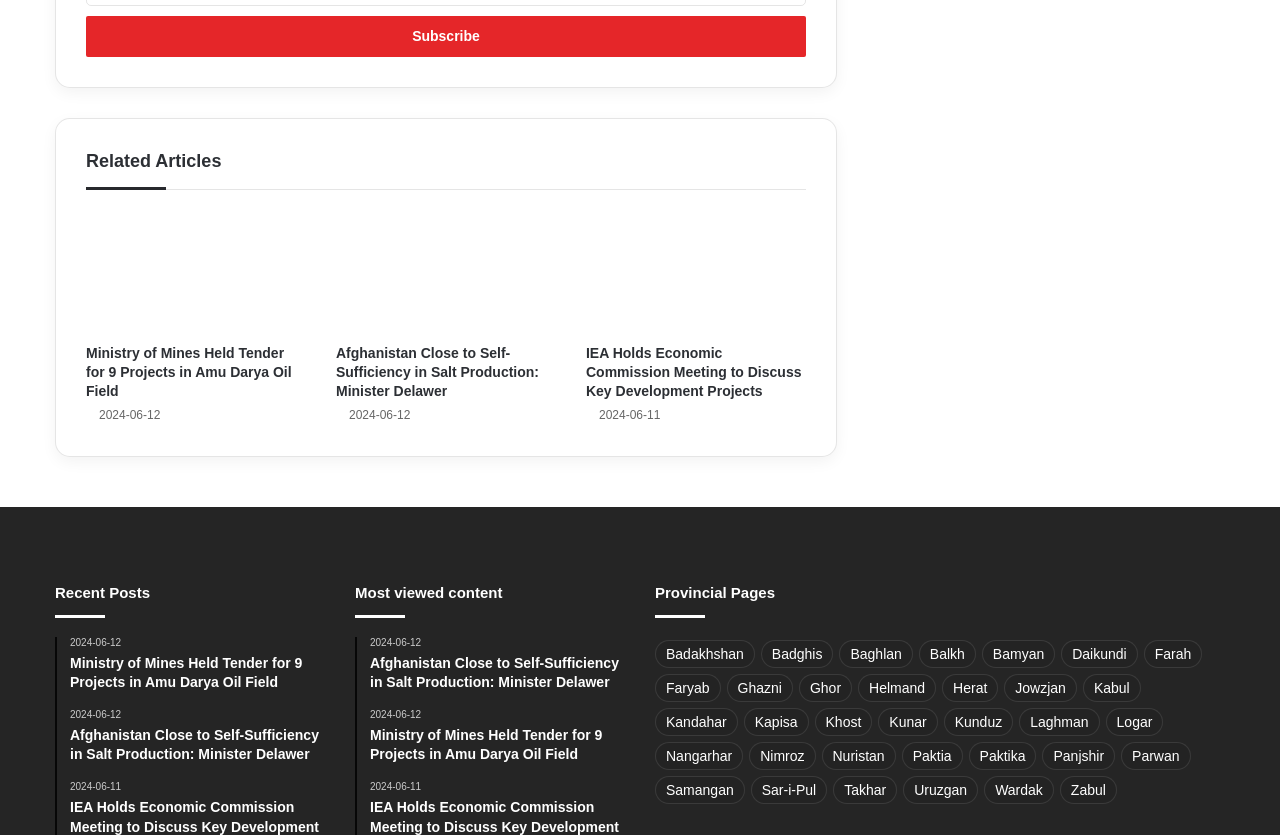Please give a short response to the question using one word or a phrase:
How many provincial pages are listed?

34